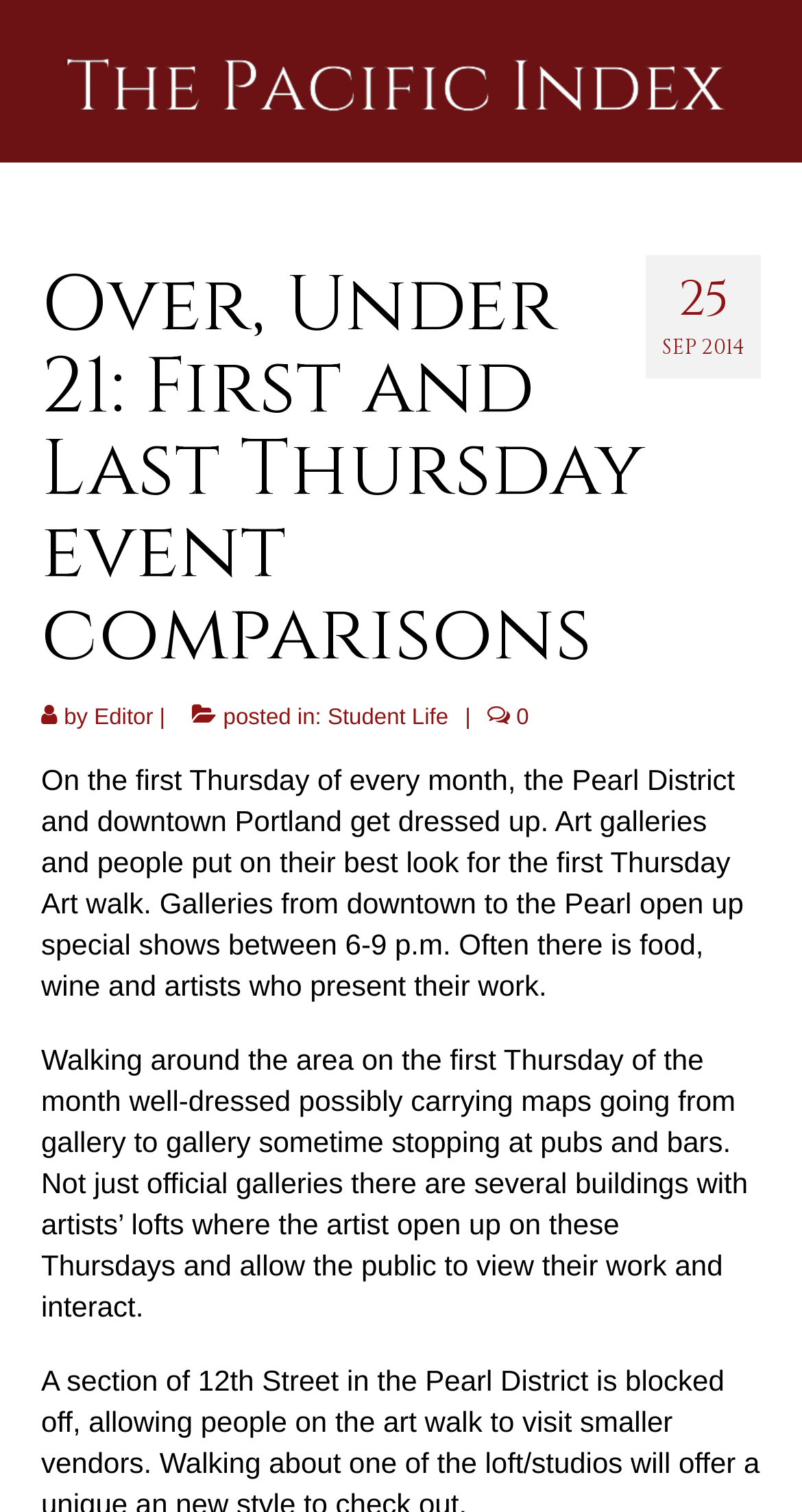What is the event described in the article?
Provide an in-depth and detailed explanation in response to the question.

Based on the article, the event described is the First Thursday Art walk, which takes place on the first Thursday of every month in the Pearl District and downtown Portland, where art galleries and people dress up, and galleries open up special shows between 6-9 p.m.